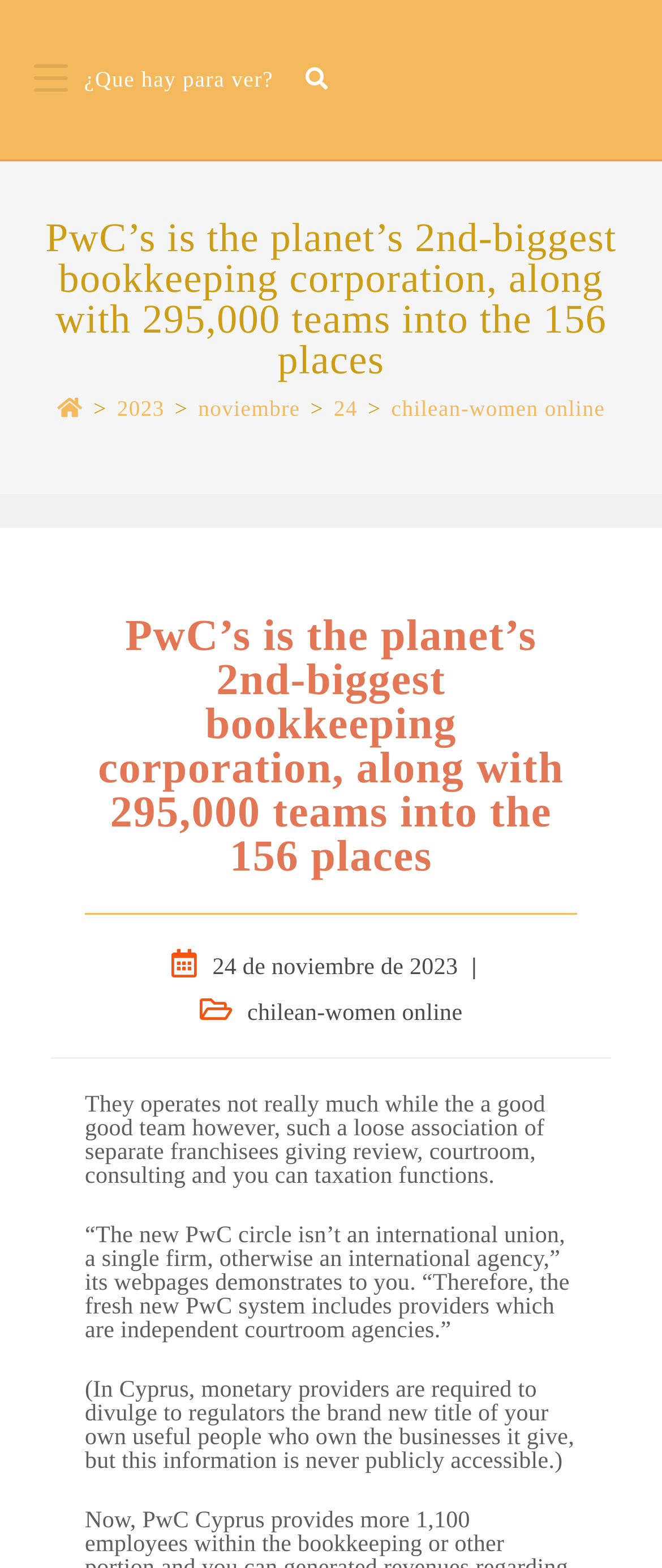What is the category of the post?
Please provide a single word or phrase in response based on the screenshot.

chilean-women online